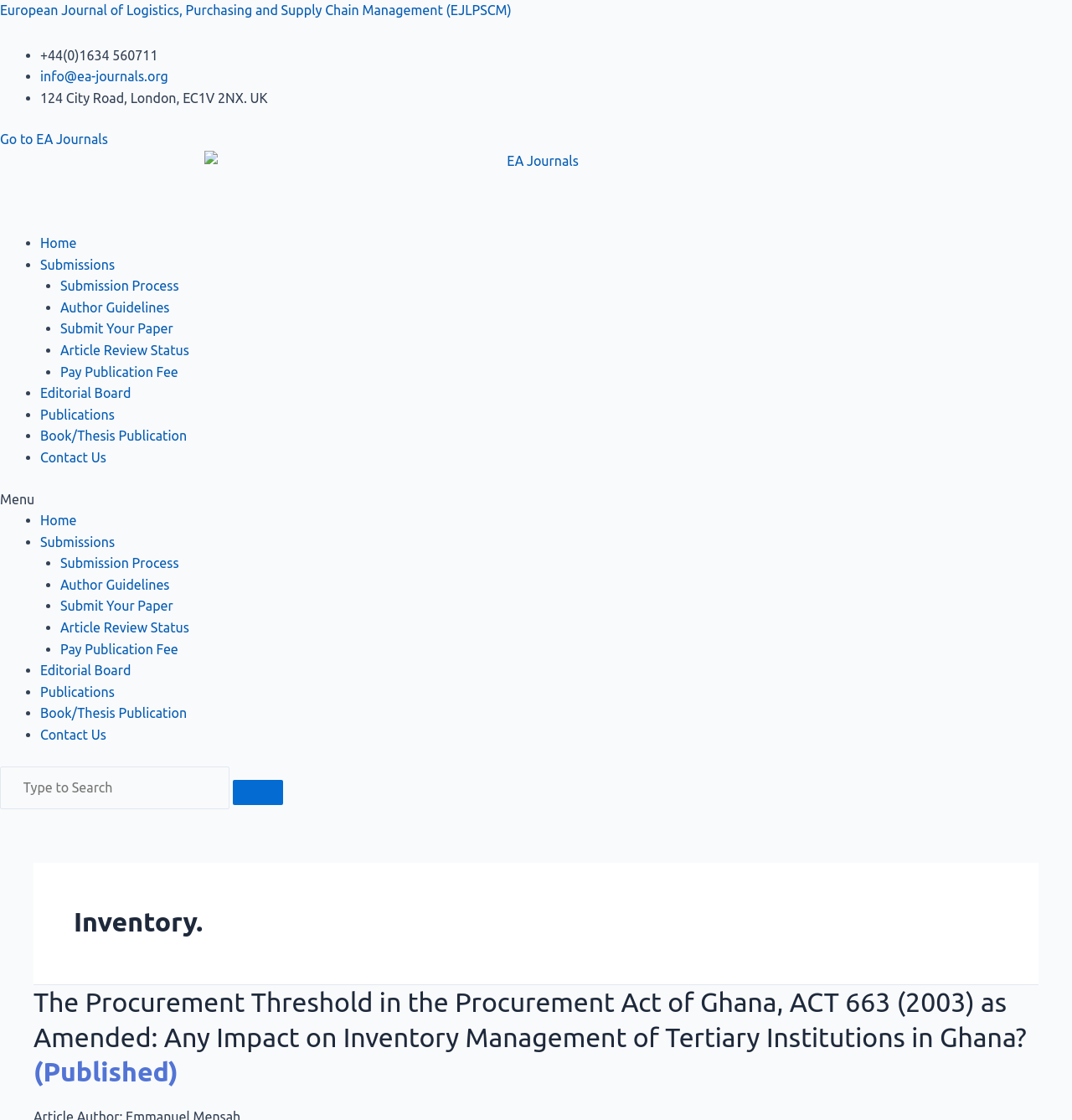Use the information in the screenshot to answer the question comprehensively: How many main menu items are there?

There are 7 main menu items: Home, Submissions, Editorial Board, Publications, Book/Thesis Publication, Contact Us, and Inventory Archives.